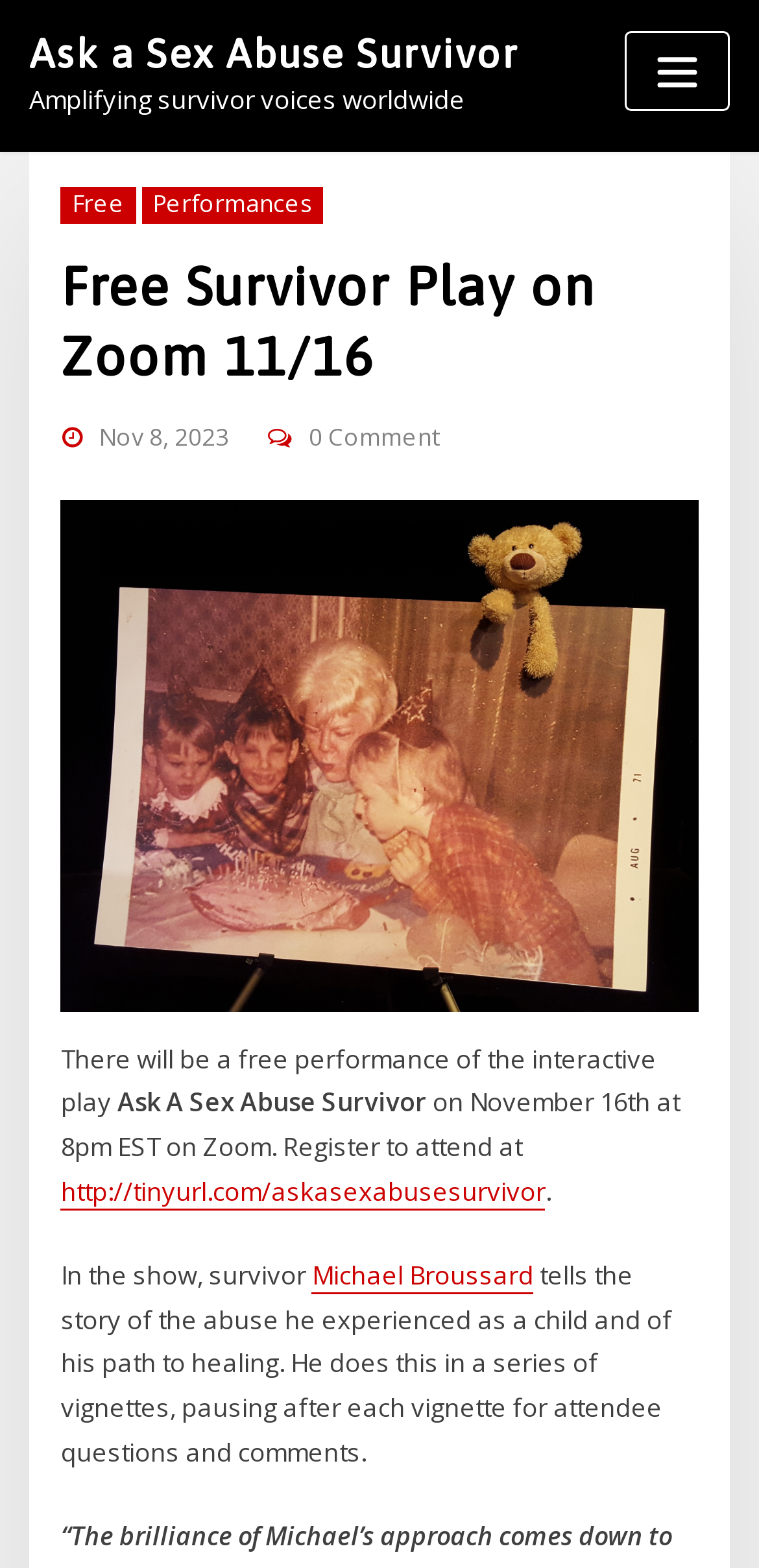Locate the bounding box coordinates of the segment that needs to be clicked to meet this instruction: "Toggle navigation".

[0.823, 0.02, 0.962, 0.07]